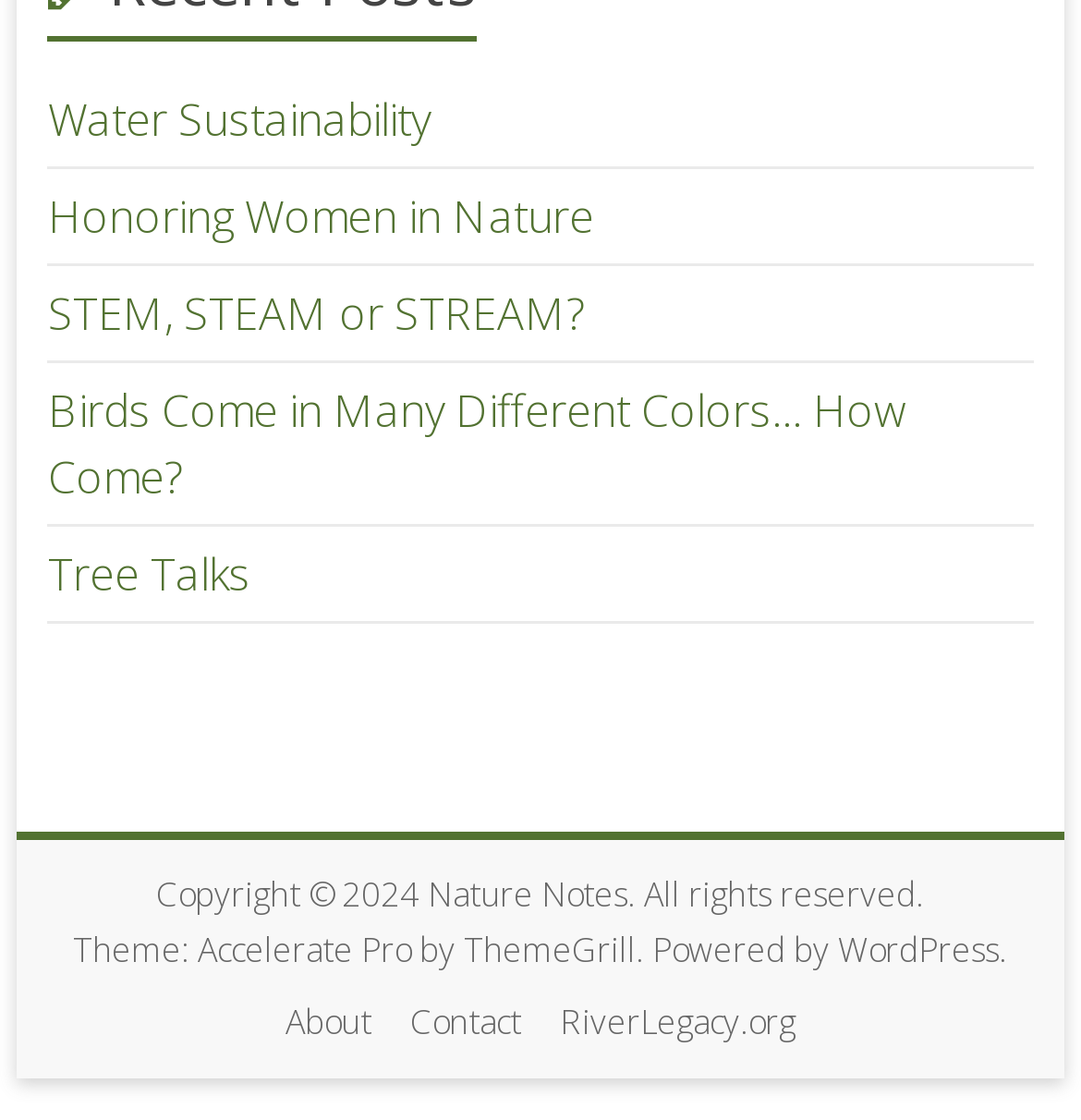Given the element description, predict the bounding box coordinates in the format (top-left x, top-left y, bottom-right x, bottom-right y). Make sure all values are between 0 and 1. Here is the element description: Honoring Women in Nature

[0.044, 0.166, 0.549, 0.221]